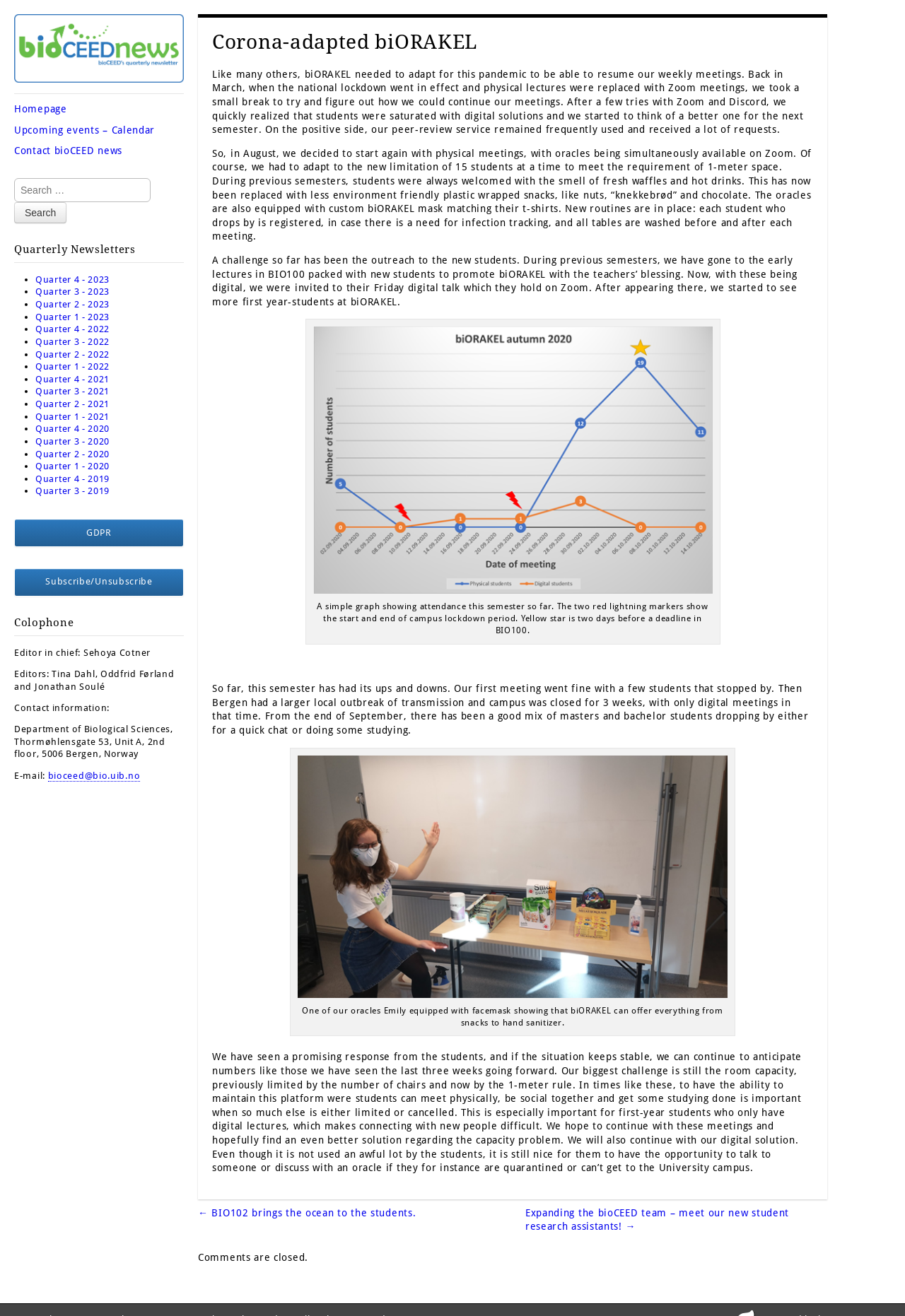Explain the features and main sections of the webpage comprehensively.

The webpage is a news article from bioCEED, featuring an article titled "Corona-adapted biORAKEL". At the top of the page, there is a heading "bioCEED news" with a link to the bioCEED news page. Below this, there is a main menu with links to the homepage, upcoming events, and contact information.

The article itself is divided into sections, with headings and paragraphs of text. The first section describes how biORAKEL adapted to the pandemic by switching to physical meetings with oracles available on Zoom, and implementing new safety measures such as registering students and washing tables. The article also mentions the challenges of outreach to new students and the importance of maintaining a physical meeting space.

Throughout the article, there are images, including a graph showing attendance this semester and a photo of an oracle wearing a facemask. The images are accompanied by descriptive text.

At the bottom of the page, there is a section titled "Post navigation" with links to previous and next articles, as well as a note that comments are closed.

On the right-hand side of the page, there is a list of quarterly newsletters, with links to each issue dating back to 2019. Below this, there are links to GDPR and subscribe/unsubscribe pages. At the very bottom of the page, there is a colophon with information about the editor in chief, editors, and contact information.